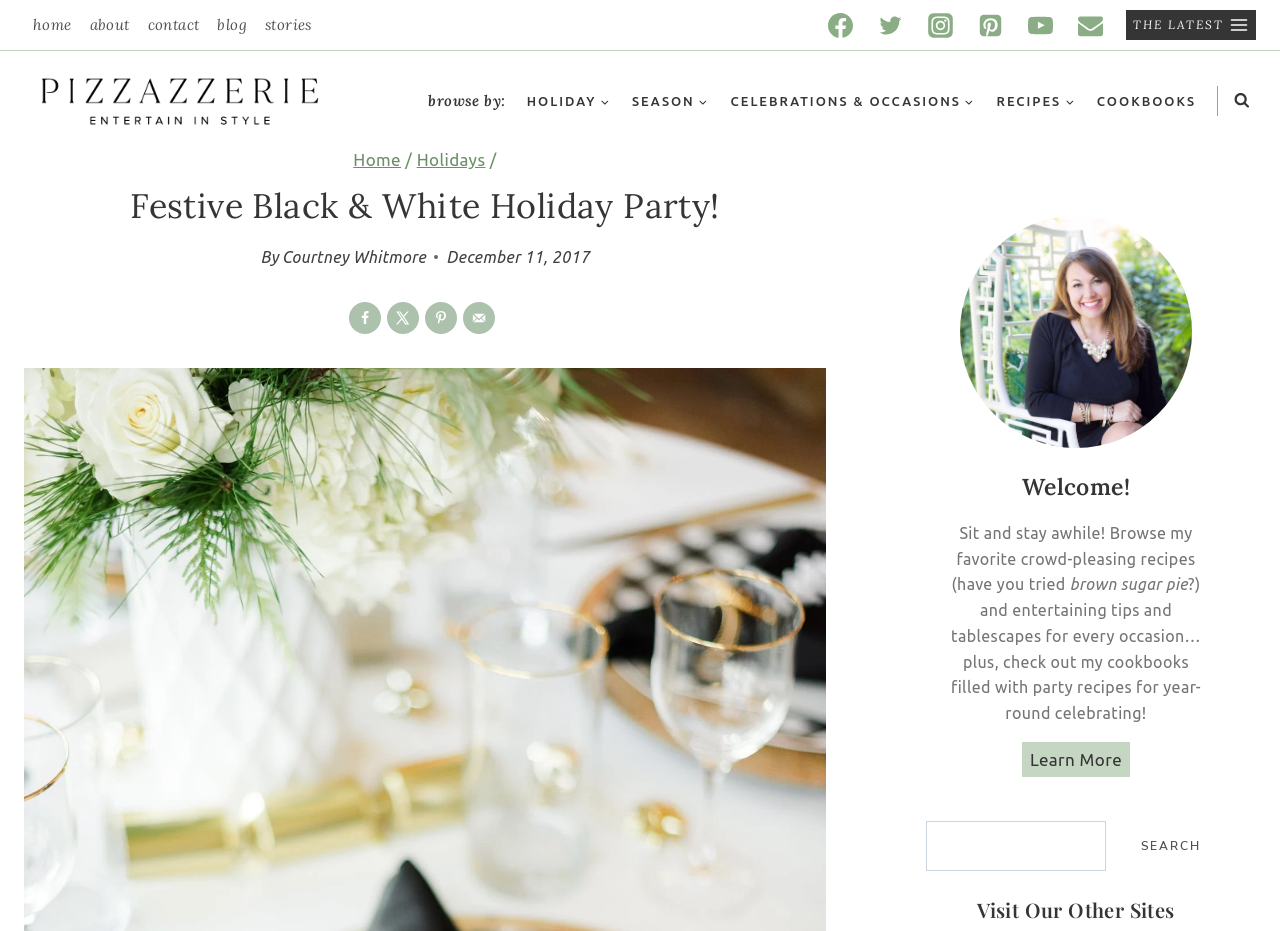Given the following UI element description: "The Latest Toggle Menu", find the bounding box coordinates in the webpage screenshot.

[0.879, 0.011, 0.981, 0.043]